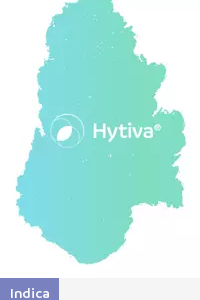Offer a detailed narrative of the image.

The image features a stylized representation of the Hytiva logo overlaid on an abstract shape, which appears to symbolize the cannabis strain profile. The color gradient transitions from soft aqua to light teal, creating an inviting and calm aesthetic. At the bottom, the word "Indica" is prominently displayed, indicating the type of cannabis strain associated with this branding. The overall design effectively conveys a modern and approachable image for the Hytiva brand, aligning with the characteristics often associated with Indica strains, such as relaxation and tranquility.